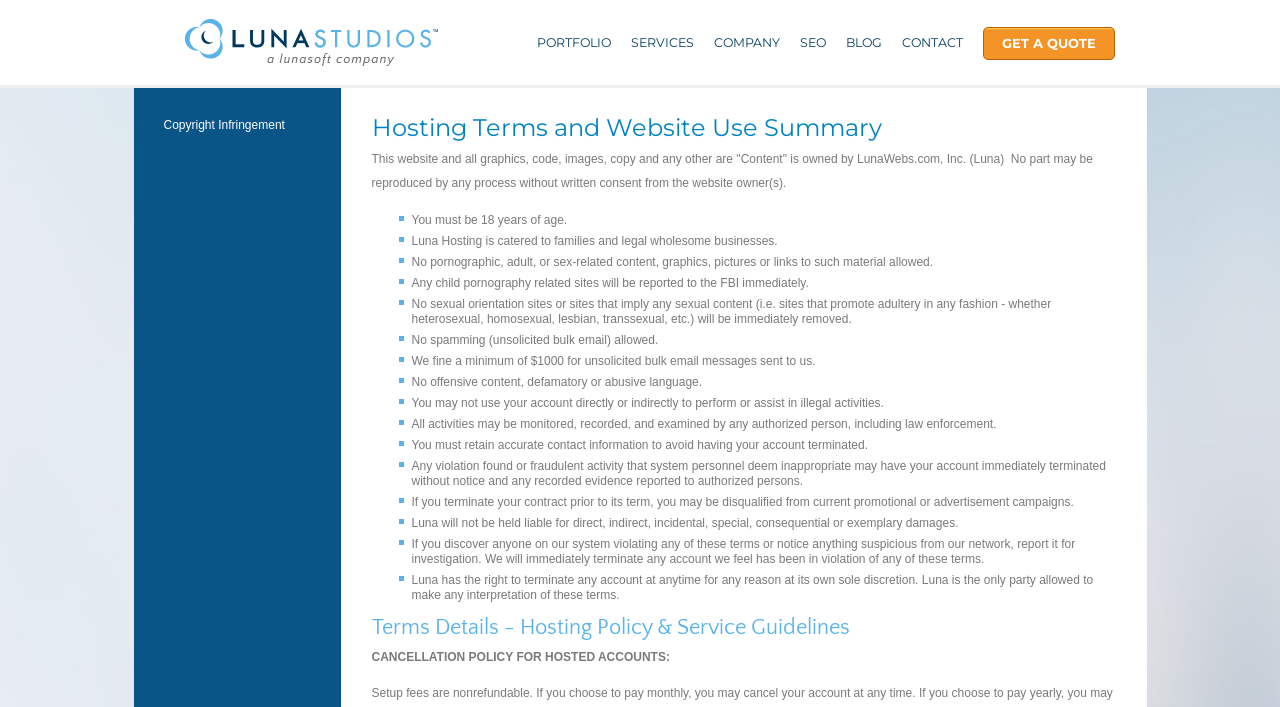Identify the coordinates of the bounding box for the element that must be clicked to accomplish the instruction: "Click the 'Copyright Infringement' link".

[0.104, 0.16, 0.266, 0.194]